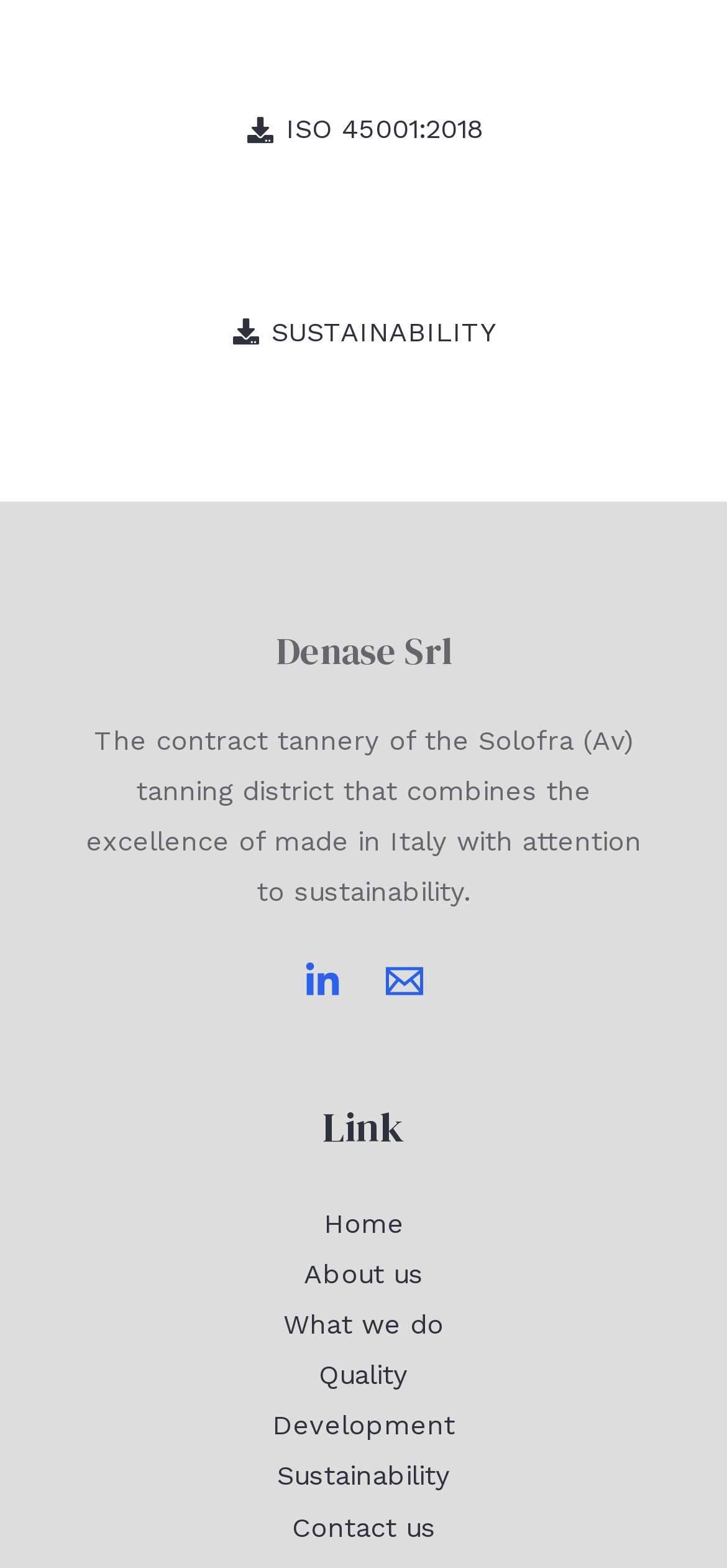What is the email address of the company?
From the image, provide a succinct answer in one word or a short phrase.

Info@denasesrl.it